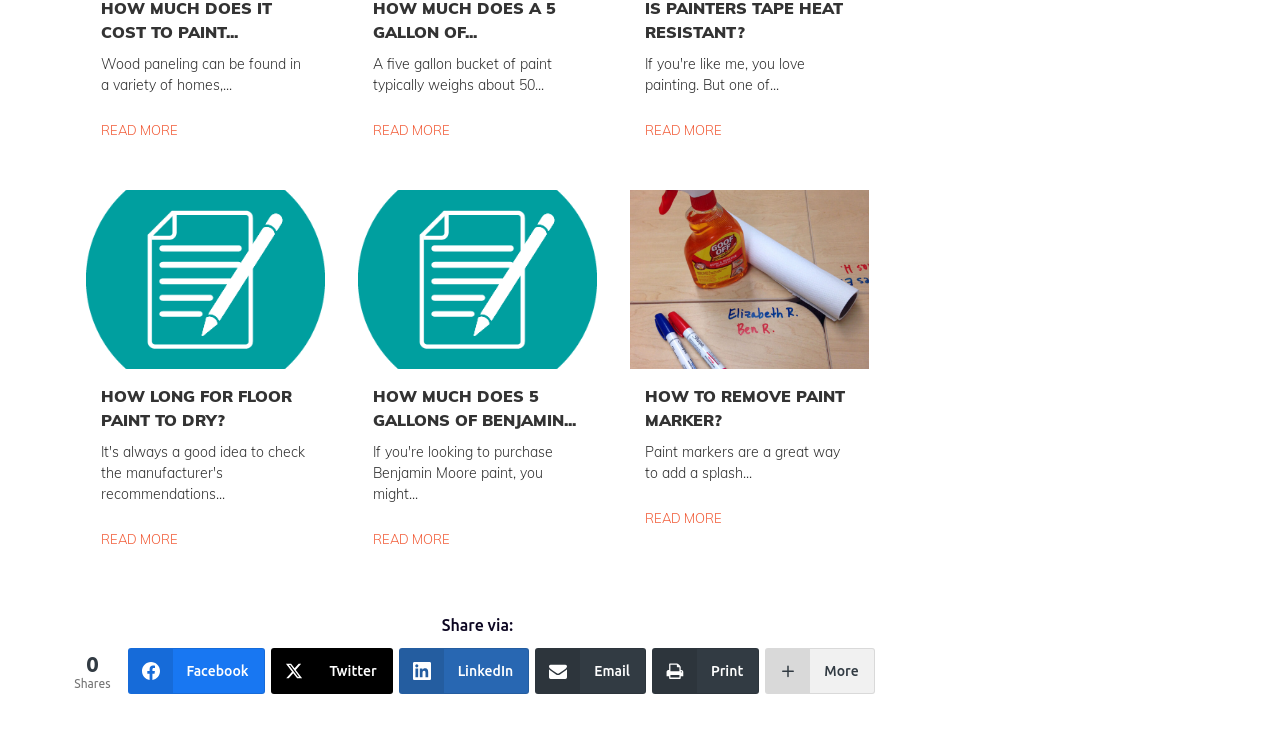Please determine the bounding box coordinates of the element to click in order to execute the following instruction: "Click on the image to view a related article". The coordinates should be four float numbers between 0 and 1, specified as [left, top, right, bottom].

[0.067, 0.259, 0.254, 0.504]